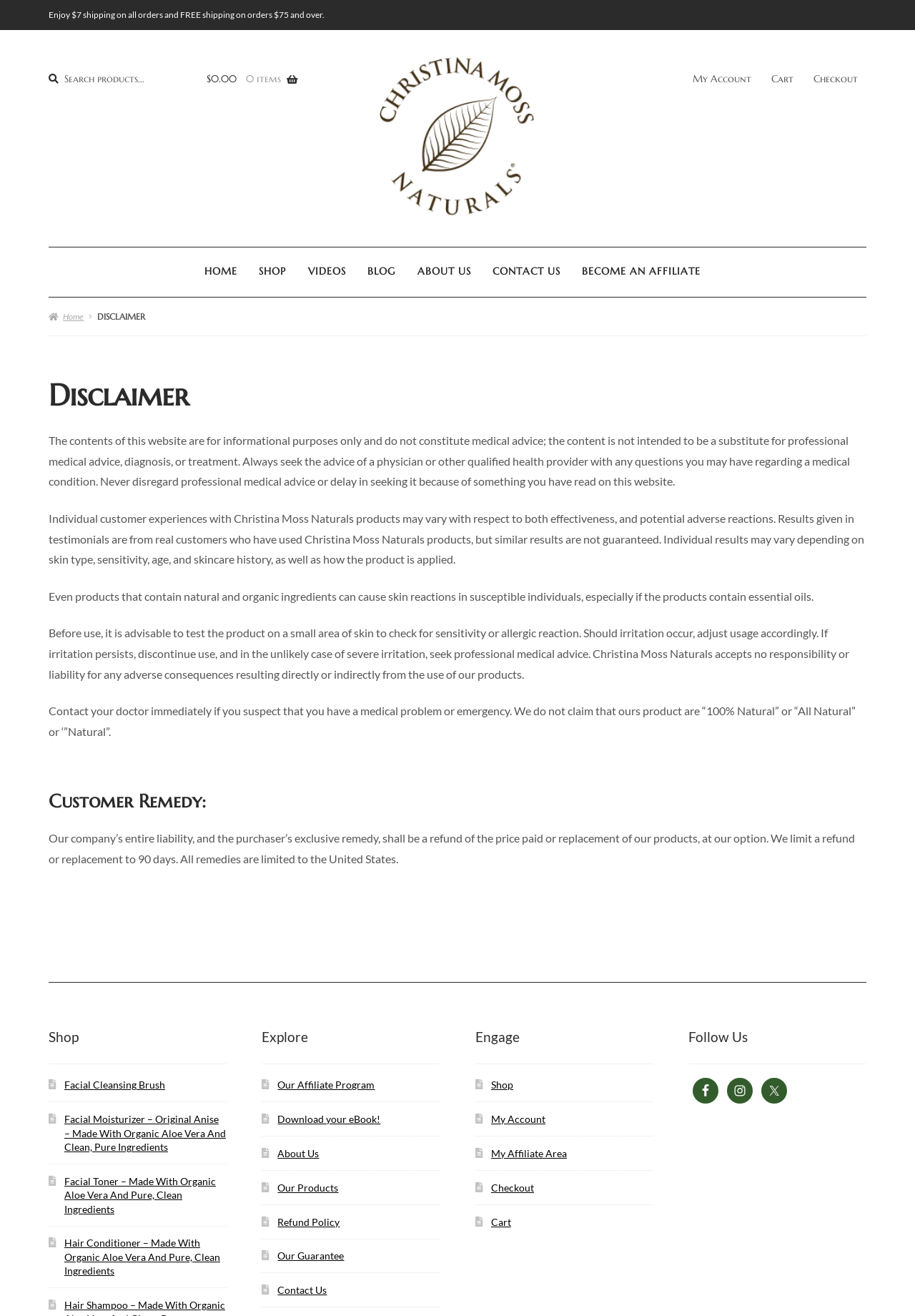Provide the bounding box coordinates of the HTML element described by the text: "Contact Us".

[0.304, 0.976, 0.357, 0.985]